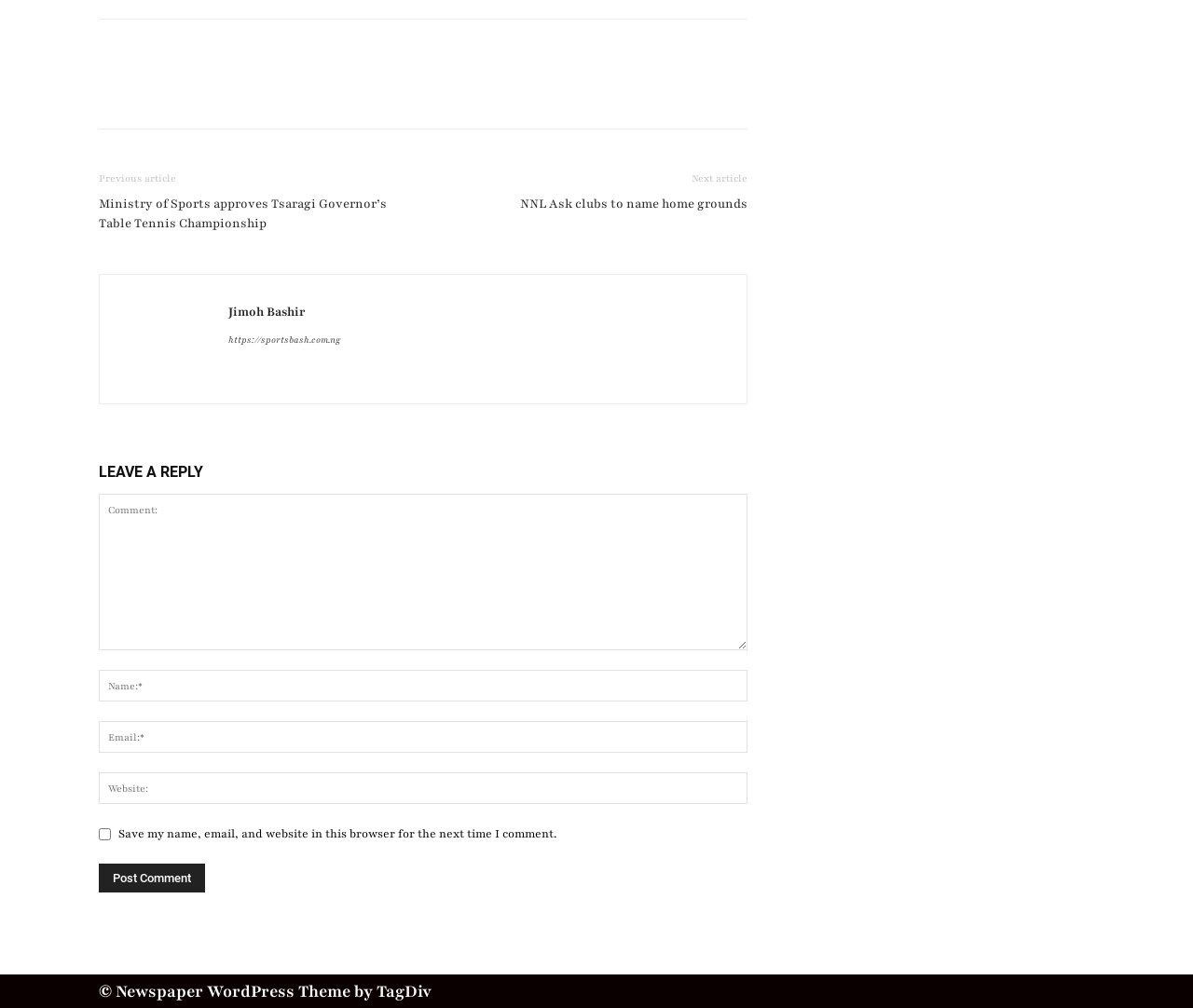Could you determine the bounding box coordinates of the clickable element to complete the instruction: "Click the Facebook like button"? Provide the coordinates as four float numbers between 0 and 1, i.e., [left, top, right, bottom].

[0.083, 0.039, 0.317, 0.058]